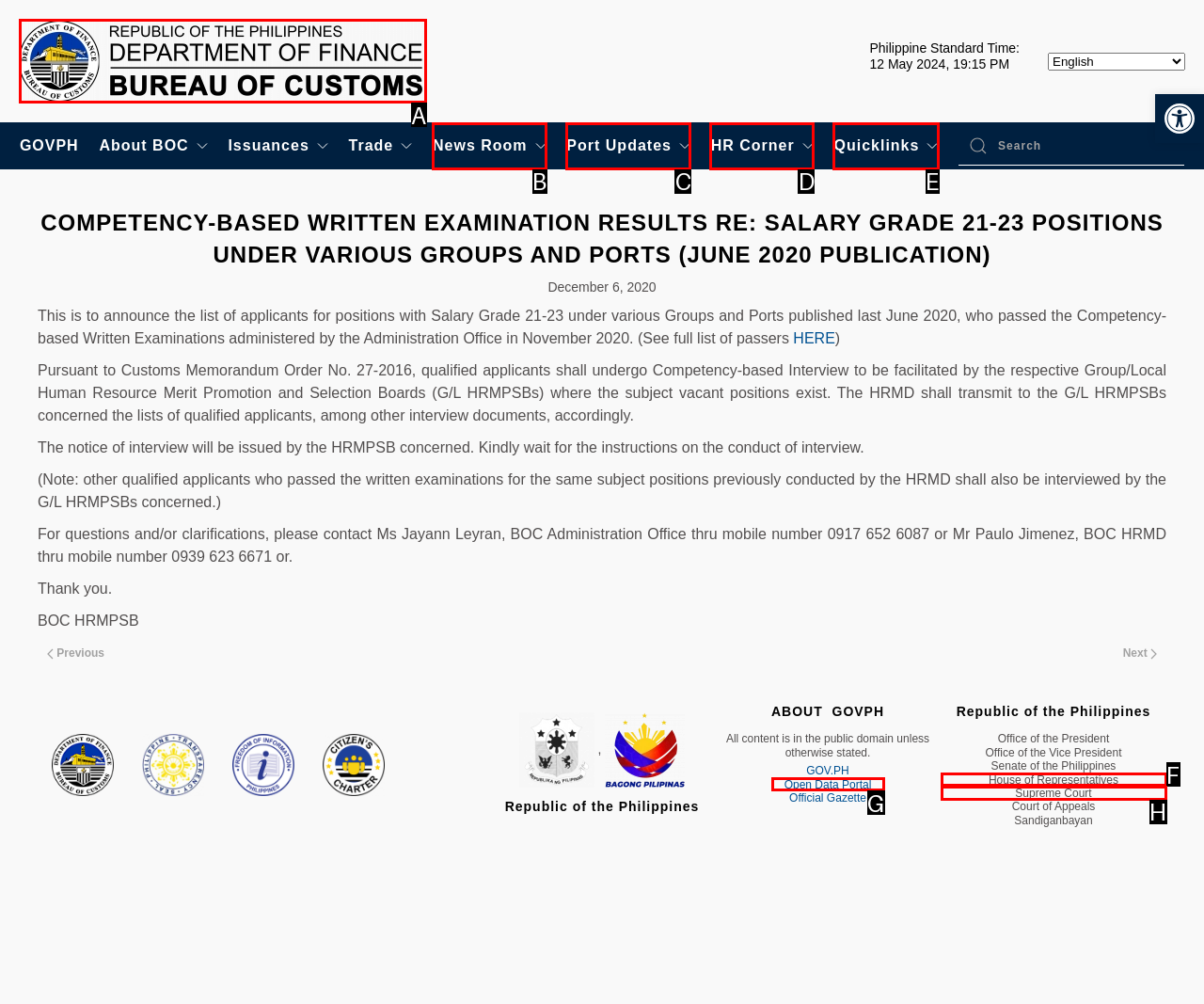Choose the HTML element to click for this instruction: Go back to home Answer with the letter of the correct choice from the given options.

A